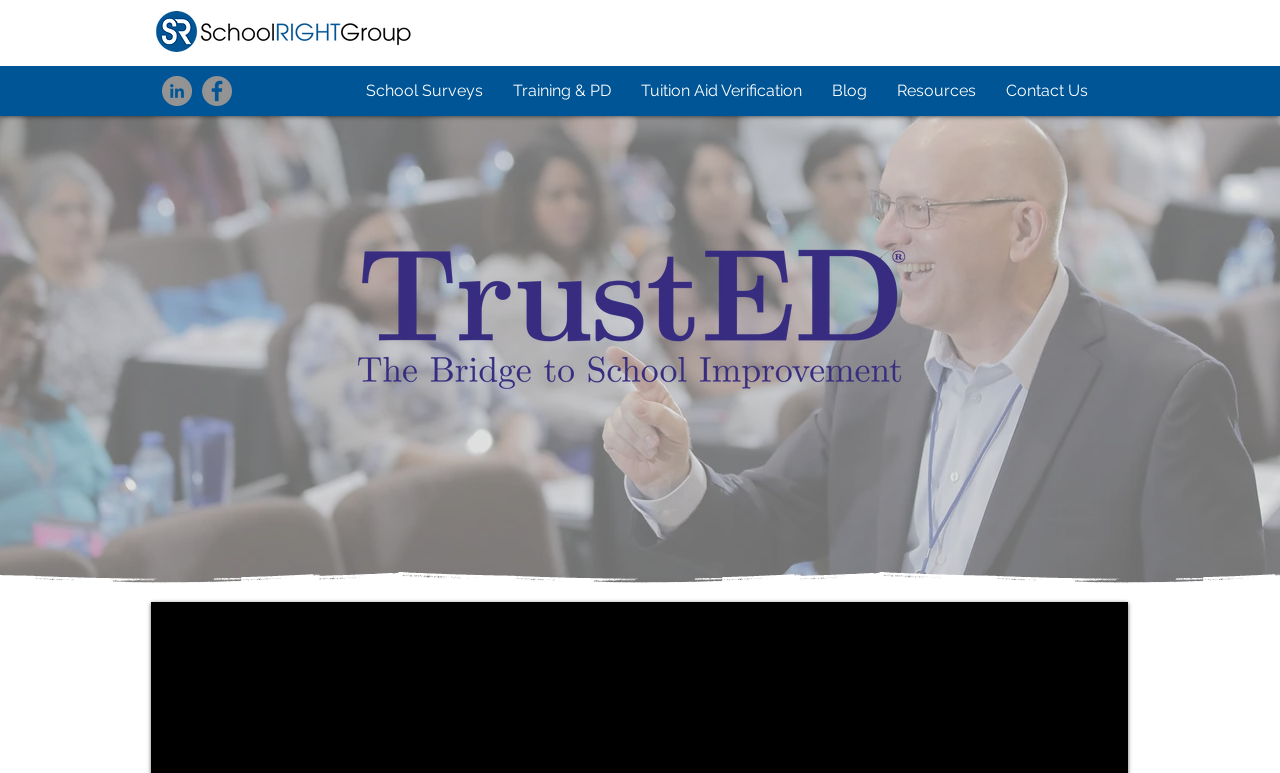Determine the bounding box coordinates for the area that needs to be clicked to fulfill this task: "Click on the LinkedIn link". The coordinates must be given as four float numbers between 0 and 1, i.e., [left, top, right, bottom].

[0.127, 0.098, 0.15, 0.137]